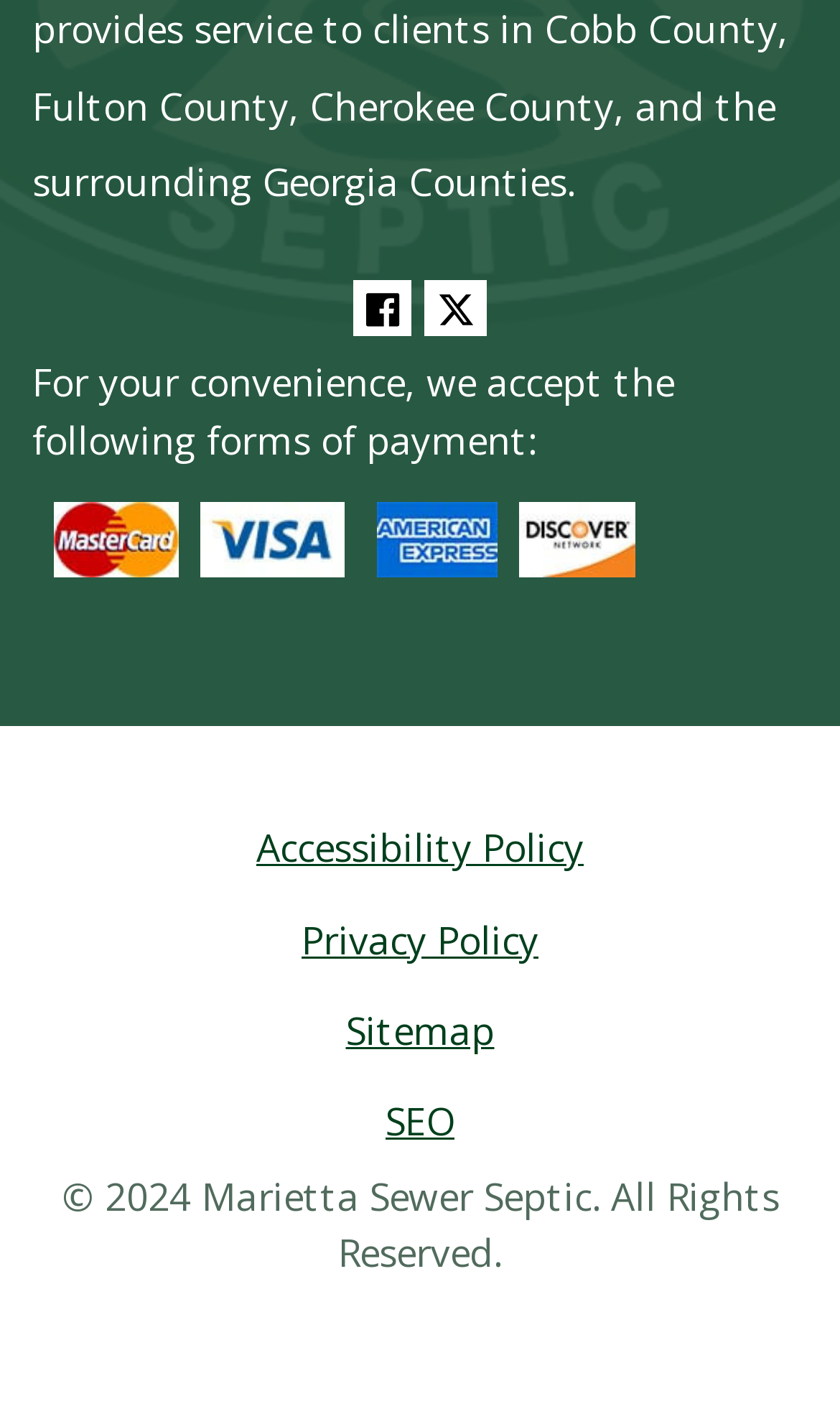Given the description Privacy Policy, predict the bounding box coordinates of the UI element. Ensure the coordinates are in the format (top-left x, top-left y, bottom-right x, bottom-right y) and all values are between 0 and 1.

[0.264, 0.632, 0.736, 0.696]